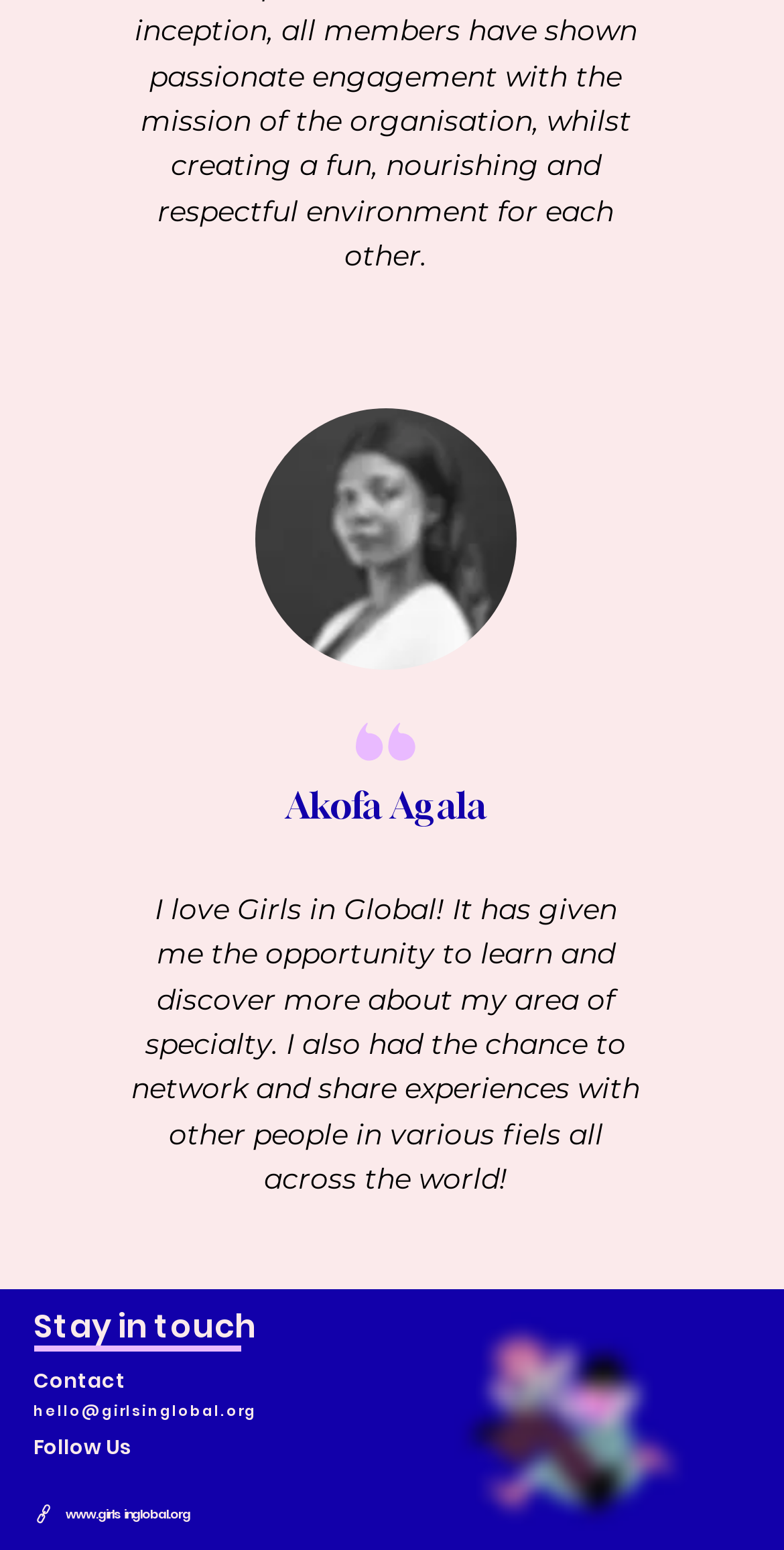What is the website's URL?
Please provide a comprehensive answer based on the details in the screenshot.

The website's URL is www.girlsinglobal.org, which is provided as a link at the bottom of the webpage.